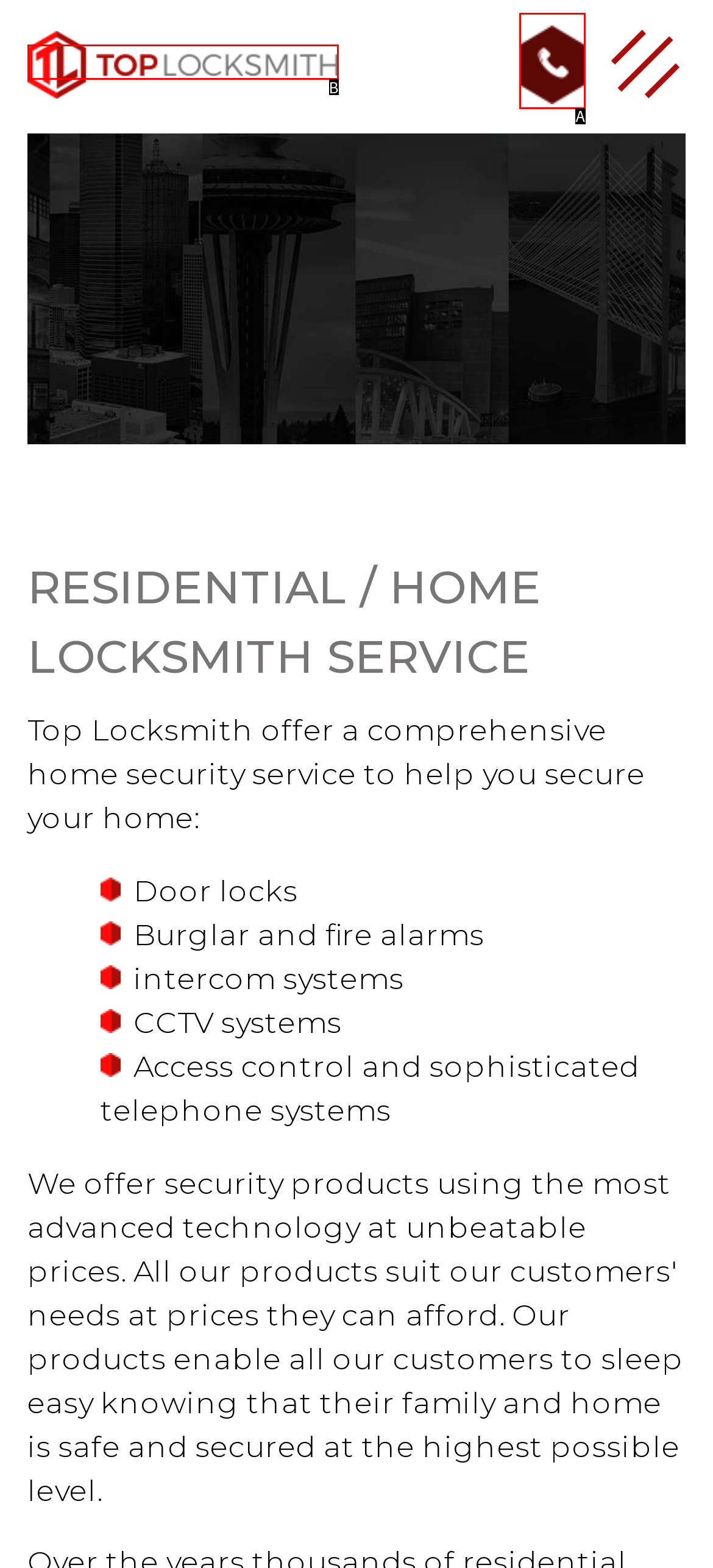Given the description: alt="Top Locksmith" title="Top Locksmith", pick the option that matches best and answer with the corresponding letter directly.

B